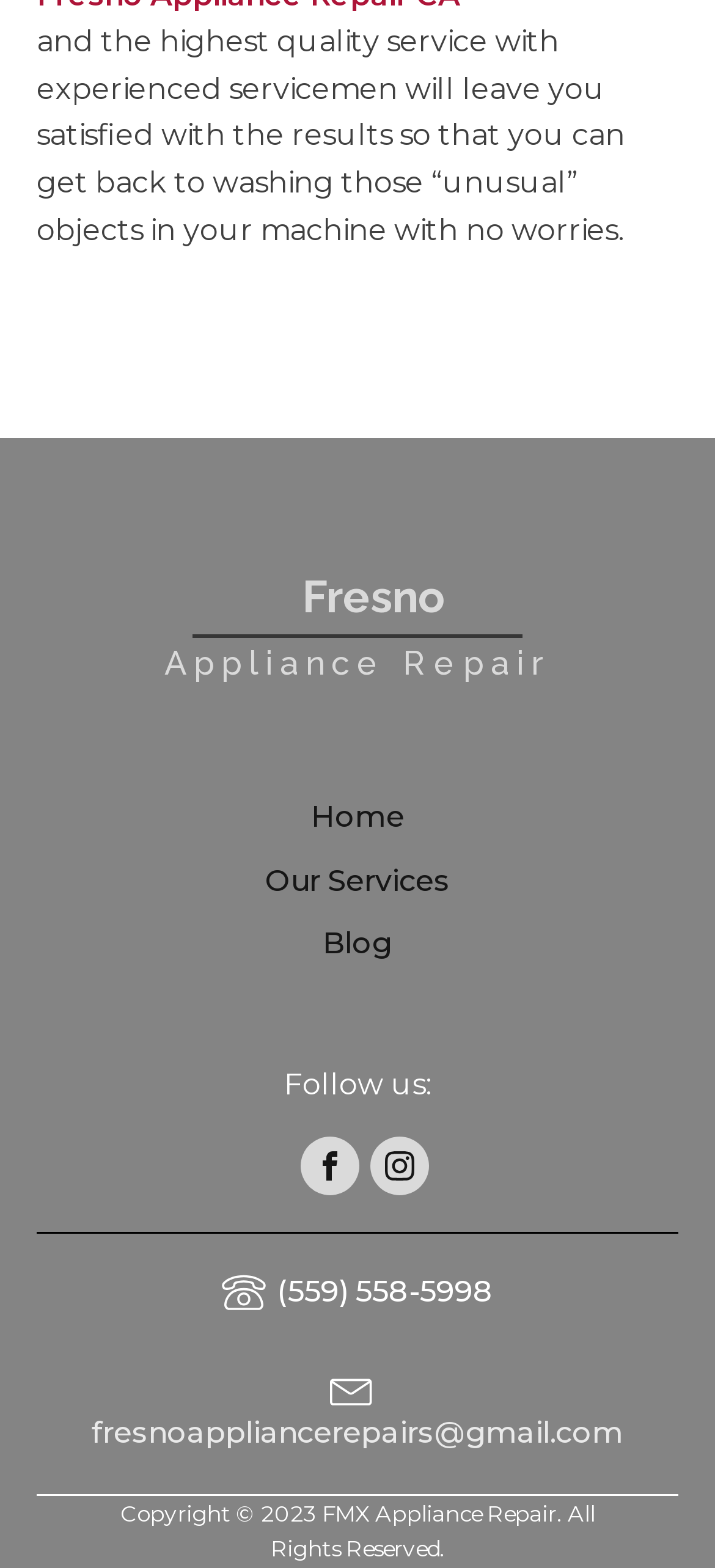Can you specify the bounding box coordinates for the region that should be clicked to fulfill this instruction: "Click on Fresno Appliance Repair".

[0.229, 0.34, 0.771, 0.44]